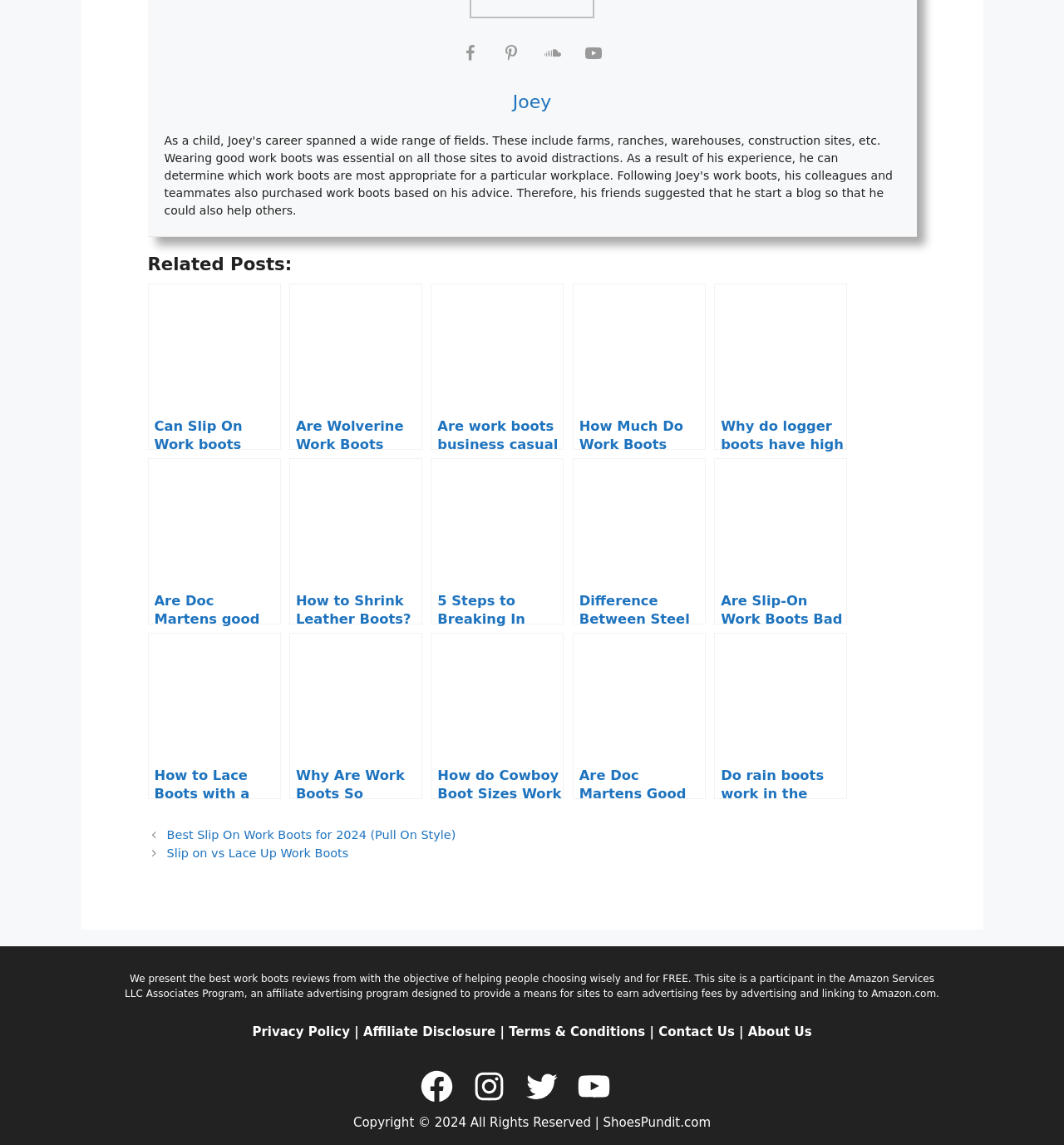Provide a brief response to the question using a single word or phrase: 
What is the name of the website?

ShoesPundit.com